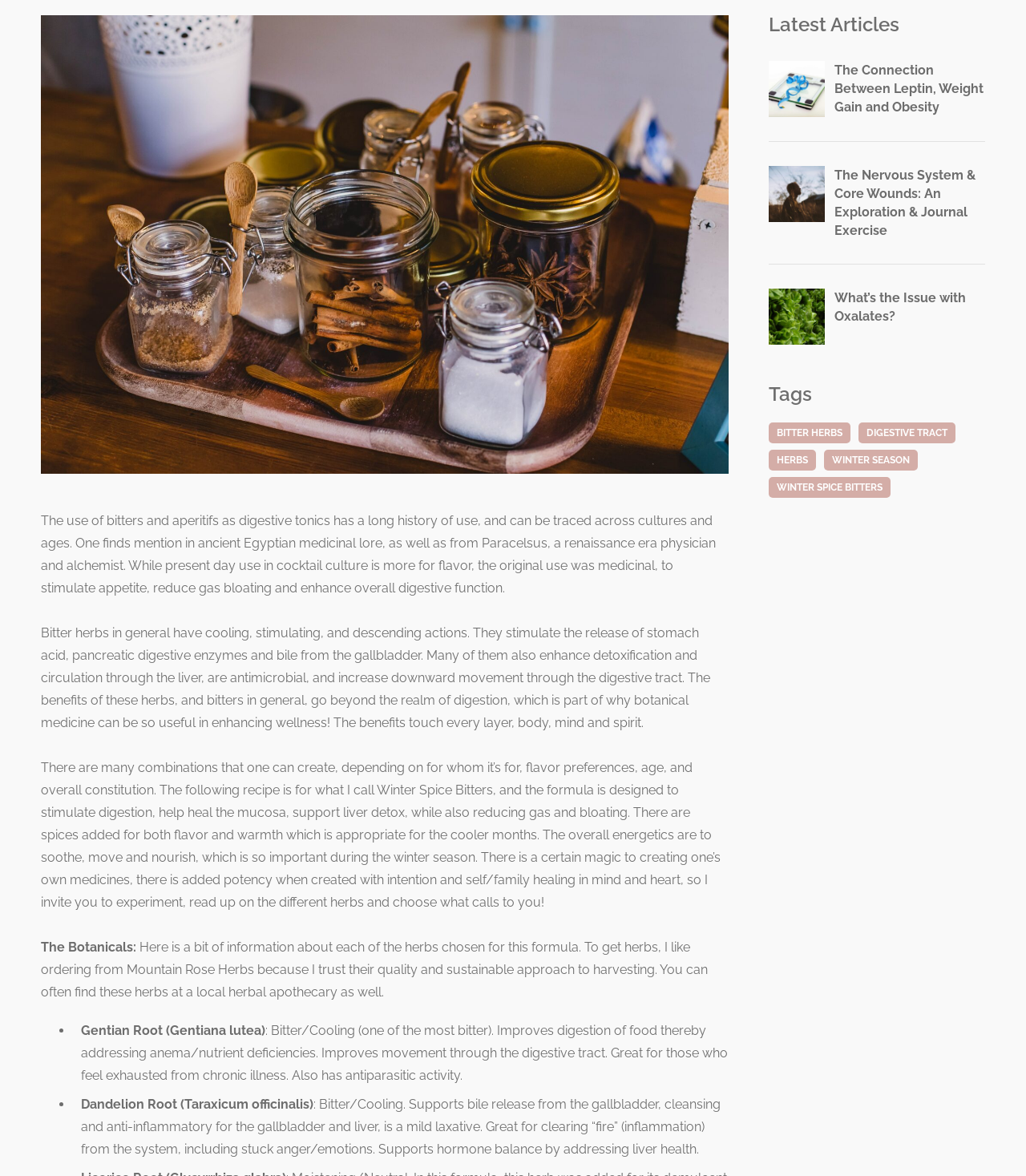Given the following UI element description: "Winter Spice Bitters", find the bounding box coordinates in the webpage screenshot.

[0.749, 0.406, 0.868, 0.423]